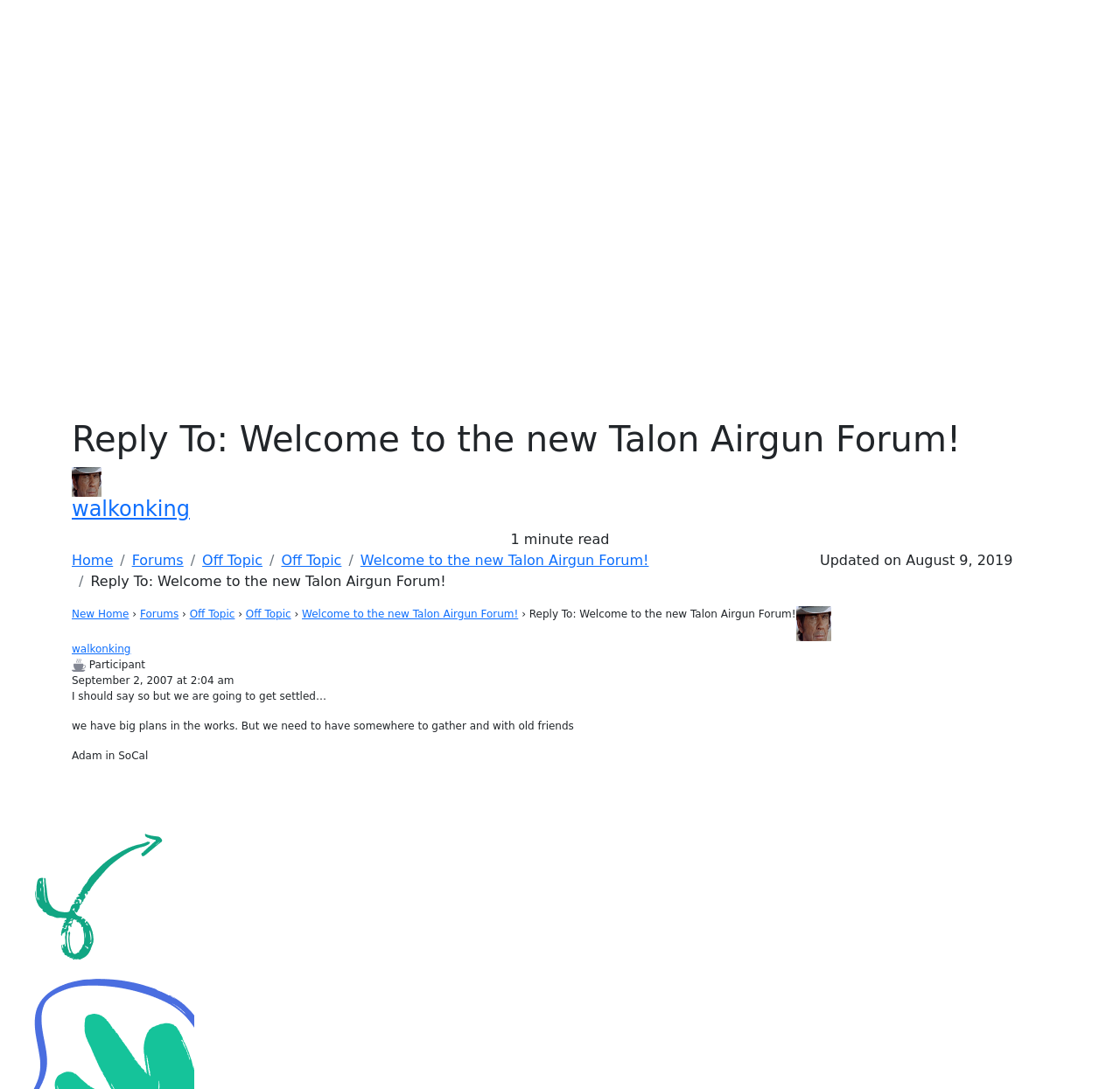Identify the bounding box coordinates for the UI element described by the following text: "Off Topic". Provide the coordinates as four float numbers between 0 and 1, in the format [left, top, right, bottom].

[0.251, 0.507, 0.305, 0.522]